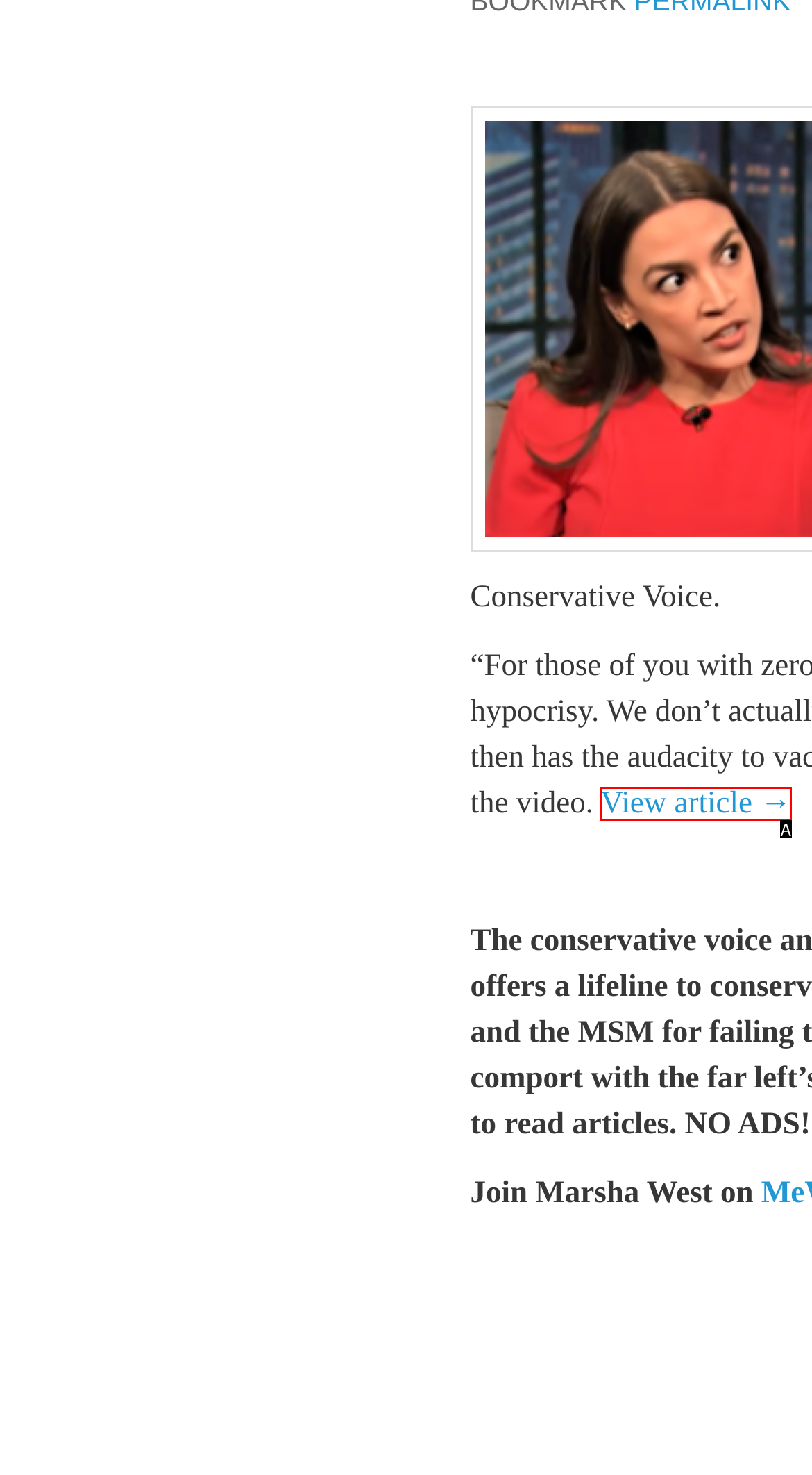From the options shown, which one fits the description: View article →? Respond with the appropriate letter.

A